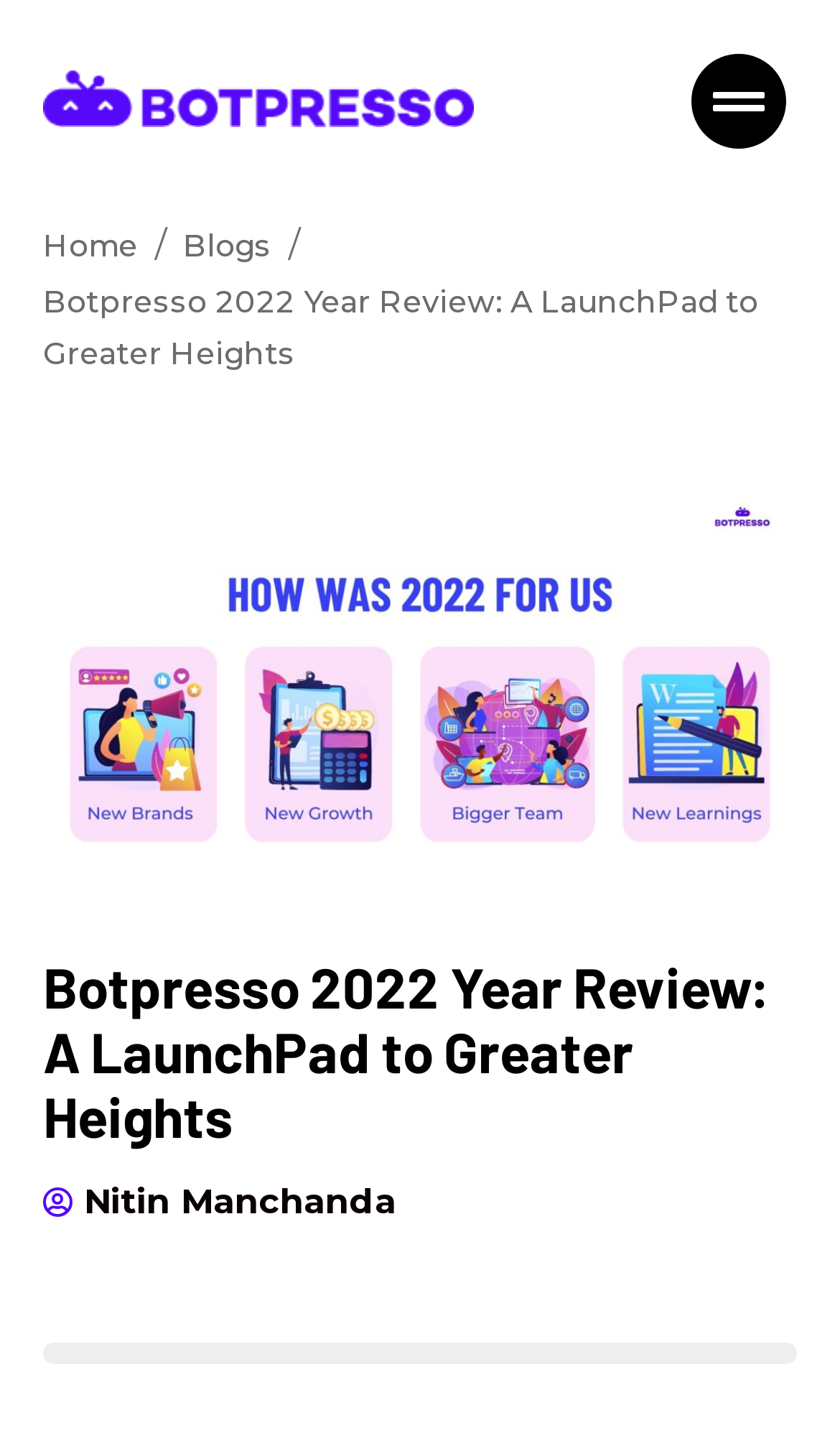Can you extract the headline from the webpage for me?

Botpresso 2022 Year Review: A LaunchPad to Greater Heights 